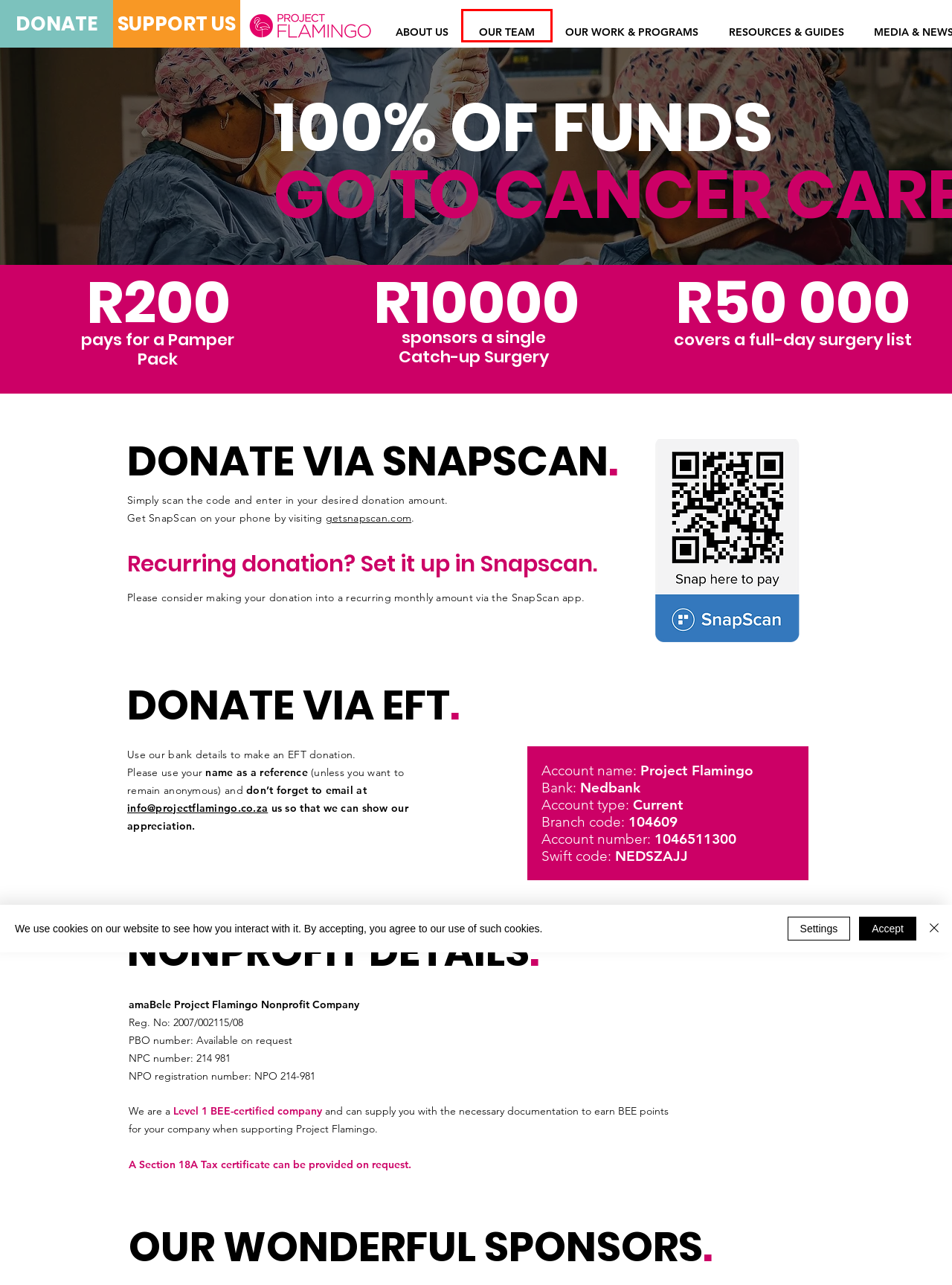Examine the screenshot of a webpage with a red bounding box around a specific UI element. Identify which webpage description best matches the new webpage that appears after clicking the element in the red bounding box. Here are the candidates:
A. OUR TEAM | Project Flamingo
B. RESOURCES & GUIDES | Project Flamingo
C. Volunteer POPIA | Project Flamingo
D. PAIA Manual | Project Flamingo
E. SUPPORT | Project Flamingo
F. OUR WORK & PROGRAMS | Project Flamingo
G. SnapScan: Mobile payment solutions provider in South Africa
H. ABOUT US  | Project Flamingo

A